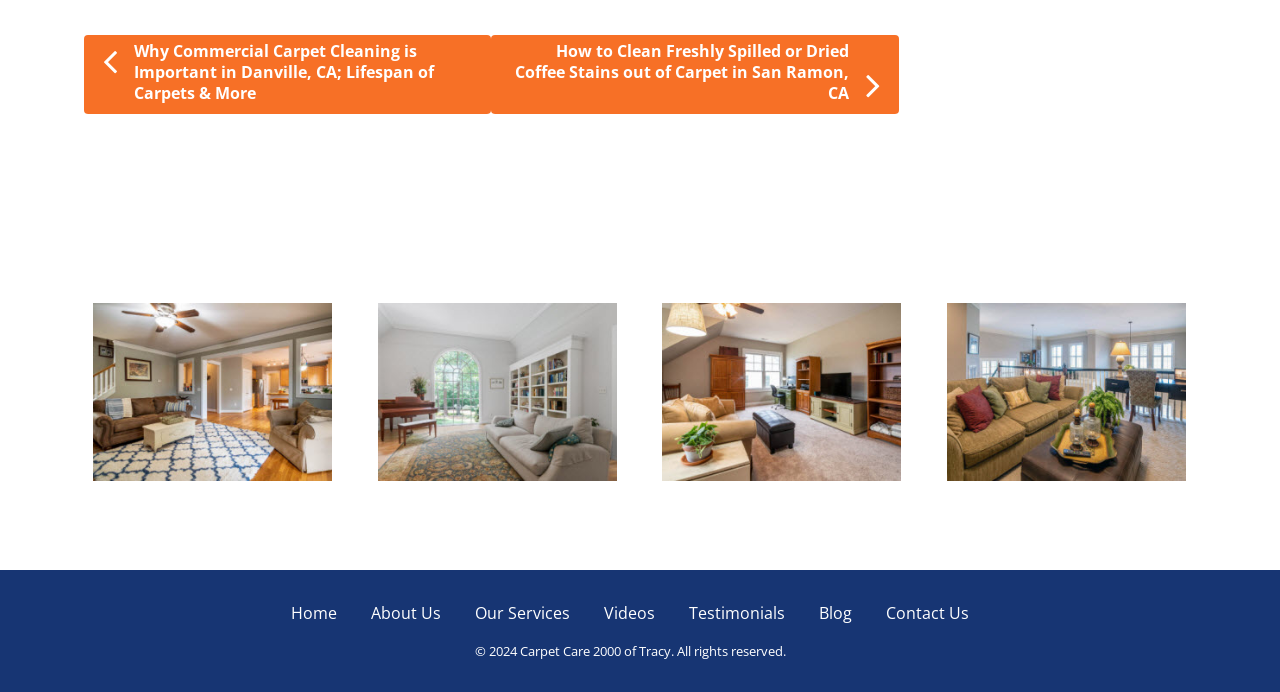Can you pinpoint the bounding box coordinates for the clickable element required for this instruction: "Click on 'Why Commercial Carpet Cleaning is Important in Danville, CA; Lifespan of Carpets & More'"? The coordinates should be four float numbers between 0 and 1, i.e., [left, top, right, bottom].

[0.066, 0.051, 0.384, 0.164]